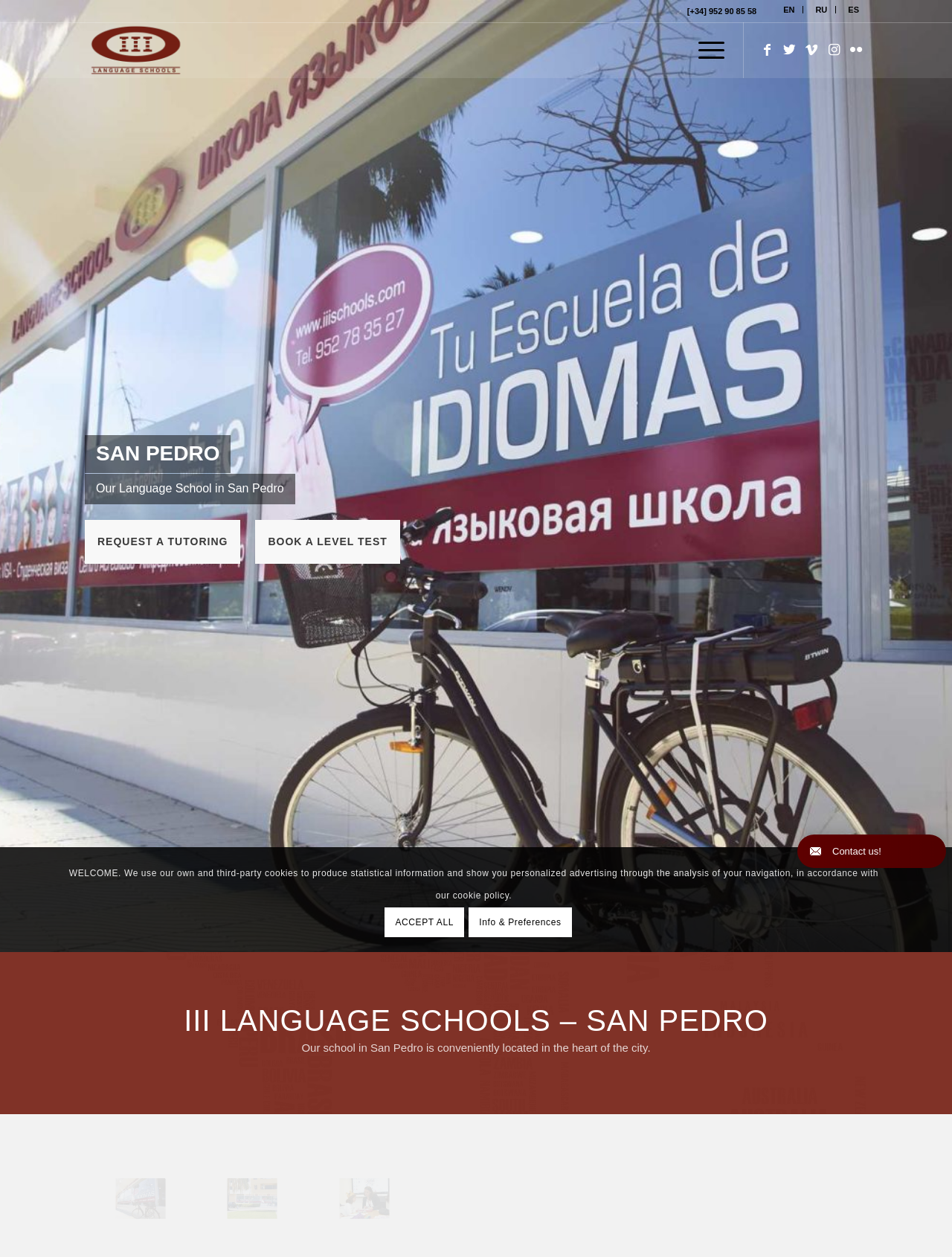Examine the image and give a thorough answer to the following question:
What is the name of the institution?

The image and link 'Instituto Internacional de Idiomas' suggest that the language school is part of a larger institution with the same name, which is likely a well-known language education provider.